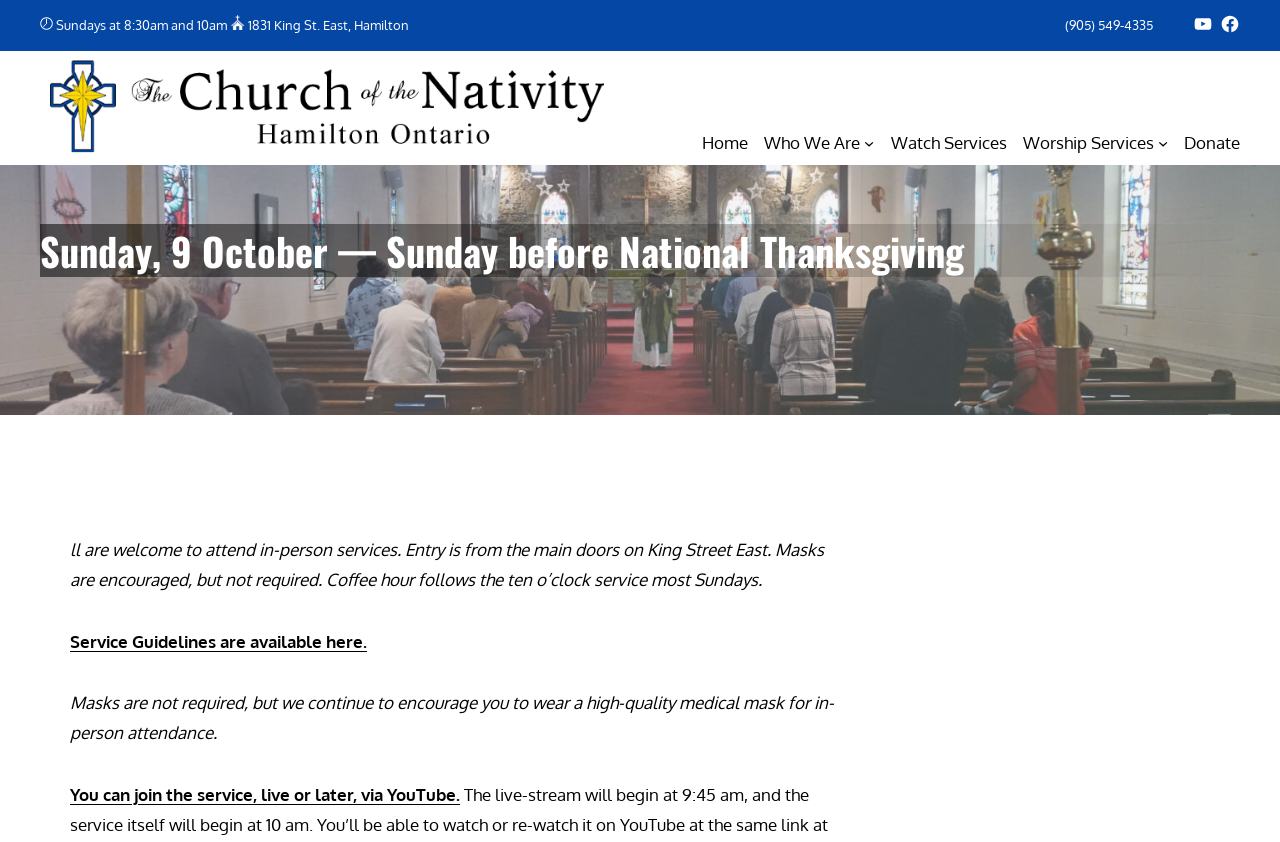Using the description "Watch Services", locate and provide the bounding box of the UI element.

[0.696, 0.152, 0.786, 0.188]